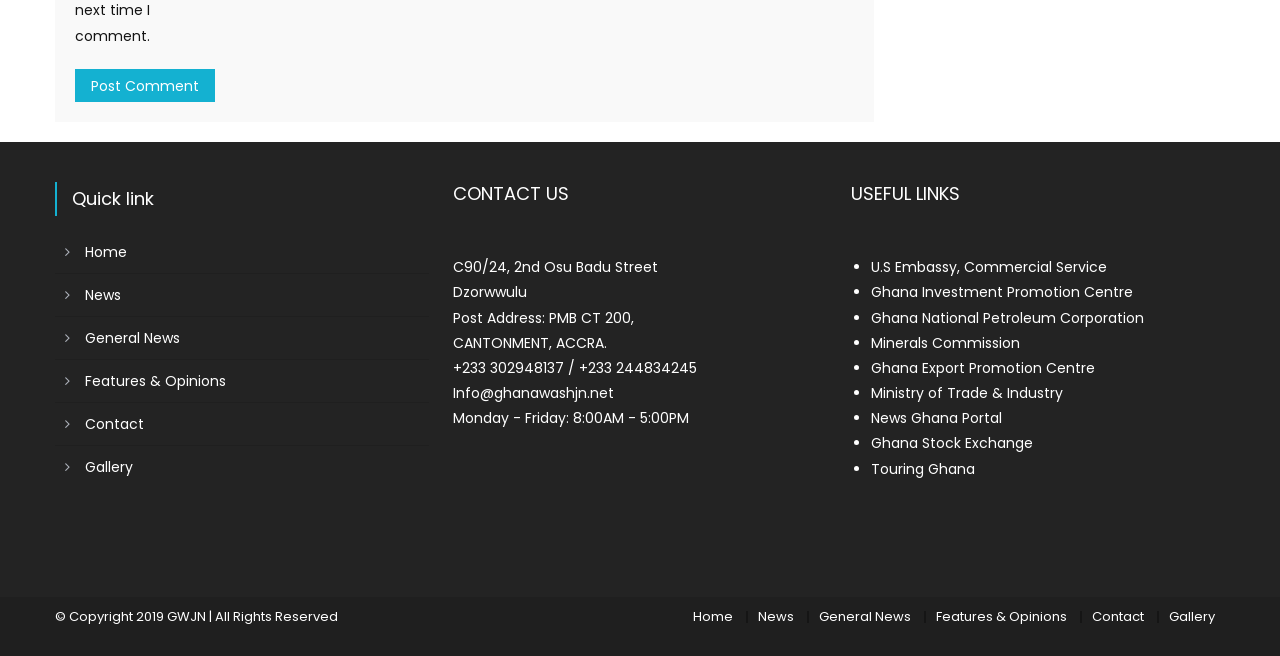Extract the bounding box for the UI element that matches this description: "General News".

[0.64, 0.925, 0.712, 0.954]